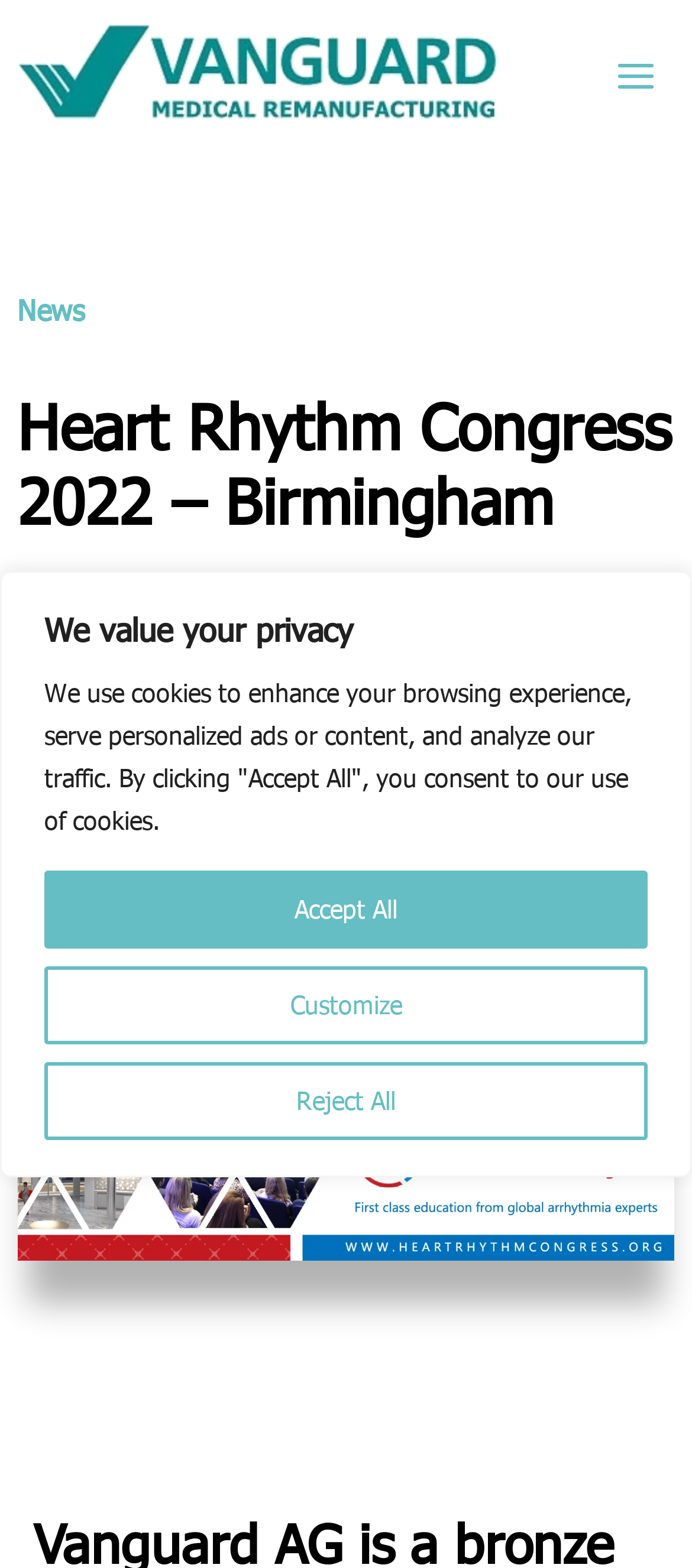Use a single word or phrase to answer the question: What is the date of the Heart Rhythm Congress?

23. August 2022